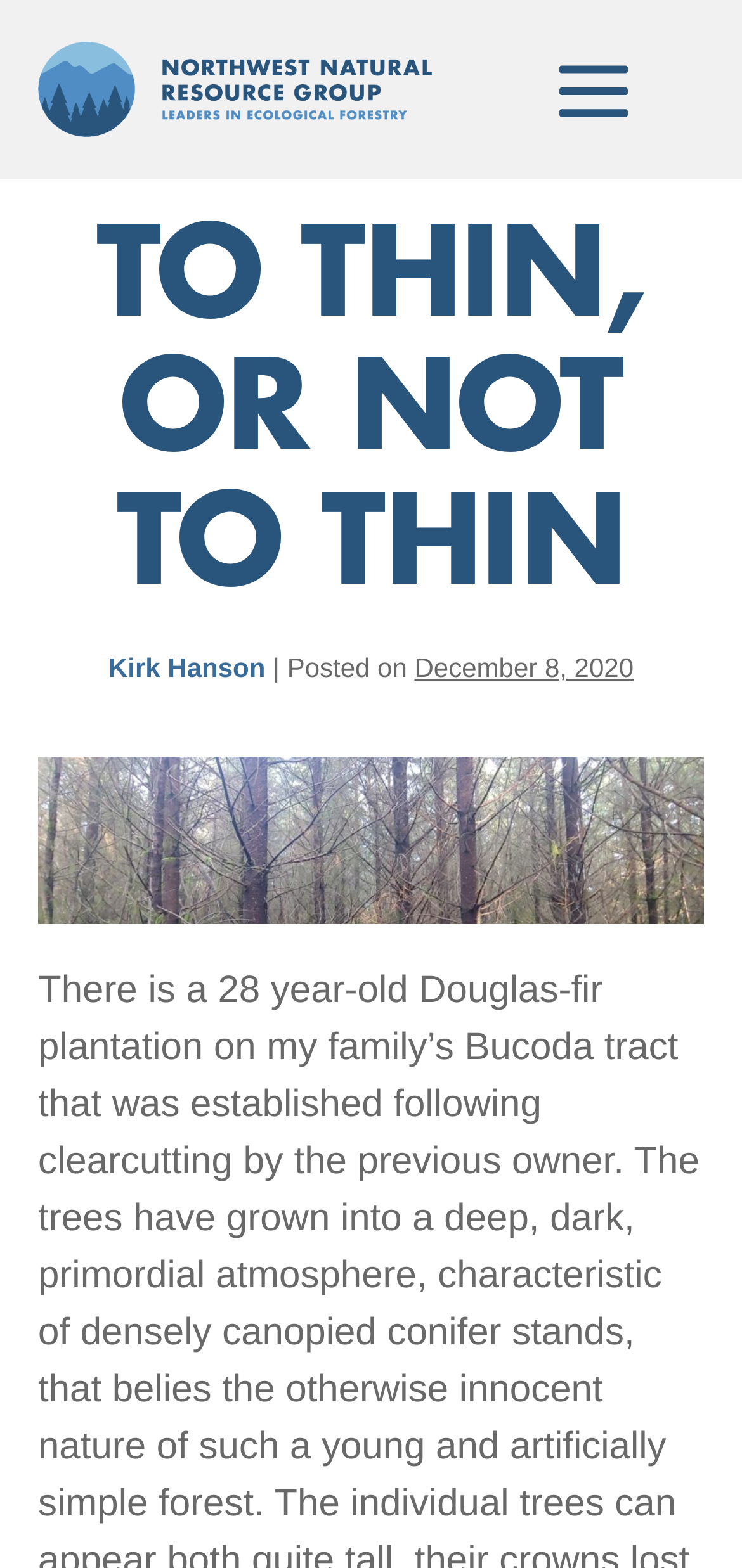Summarize the webpage with intricate details.

The webpage is titled "To Thin, or Not to Thin - Northwest Natural Resource Group" and features a prominent link to the organization's name at the top left corner. Below this link, there is an image with the same name, "Northwest Natural Resource Group", which is positioned slightly below the link.

On the top right corner, there is a button labeled "Mobile Site Navigation" that controls the navigation menu. When expanded, the menu is headed by a non-landmark header element that spans almost the entire width of the page.

The main content of the page is headed by a large heading that reads "TO THIN, OR NOT TO THIN". Below this heading, there is a link to the author's name, "Kirk Hanson", followed by a vertical bar and the text "Posted on". The date "December 8, 2020" is displayed to the right of this text.

The webpage also features a brief meta description that mentions a 28-year-old Douglas-fir plantation on the author's family's Bucoda tract, which was established after clearcutting by the previous owner. The trees have grown into a deep, dark, primordial environment.